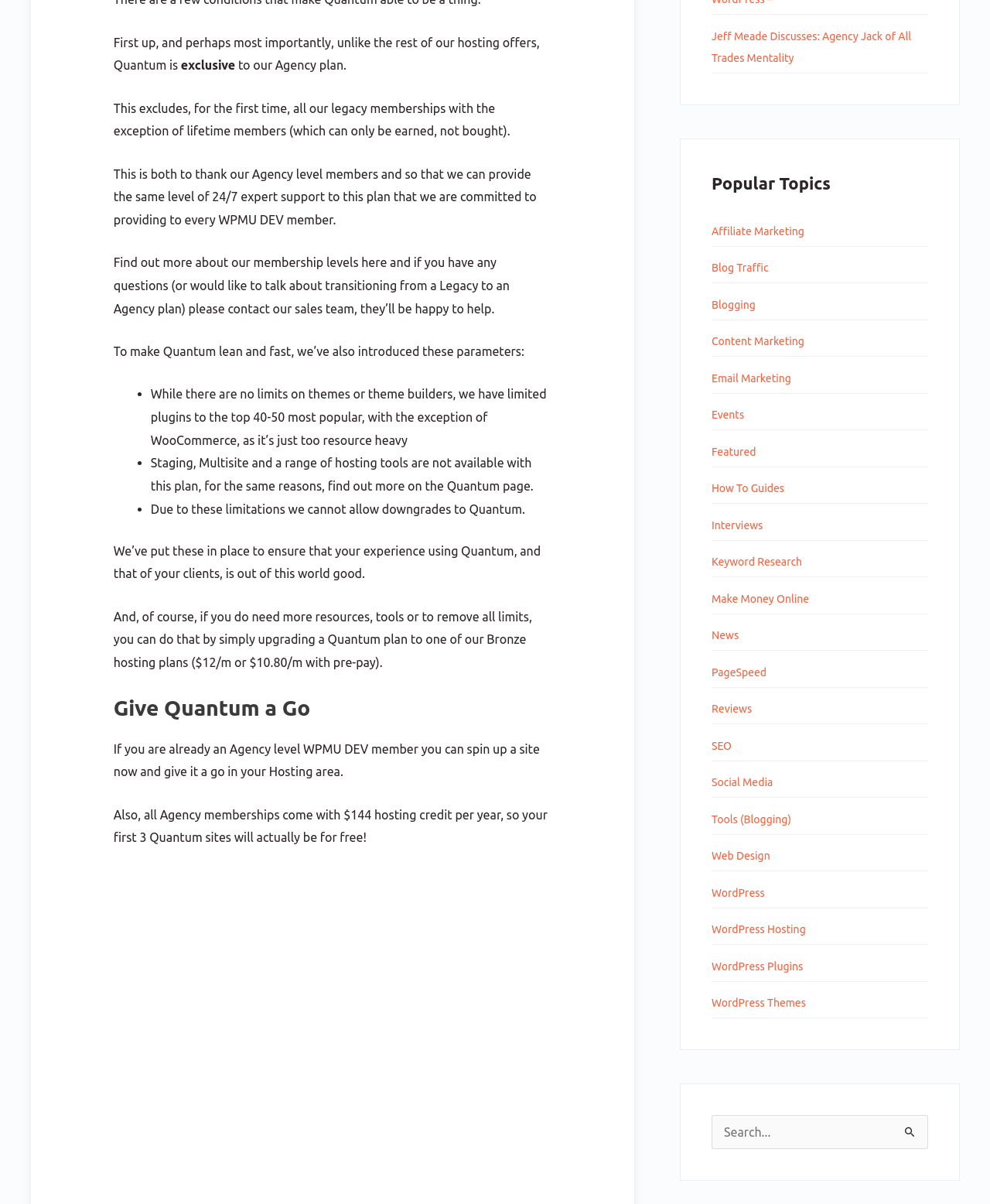Please specify the bounding box coordinates of the clickable section necessary to execute the following command: "Read about 'Popular Topics'".

[0.719, 0.141, 0.938, 0.162]